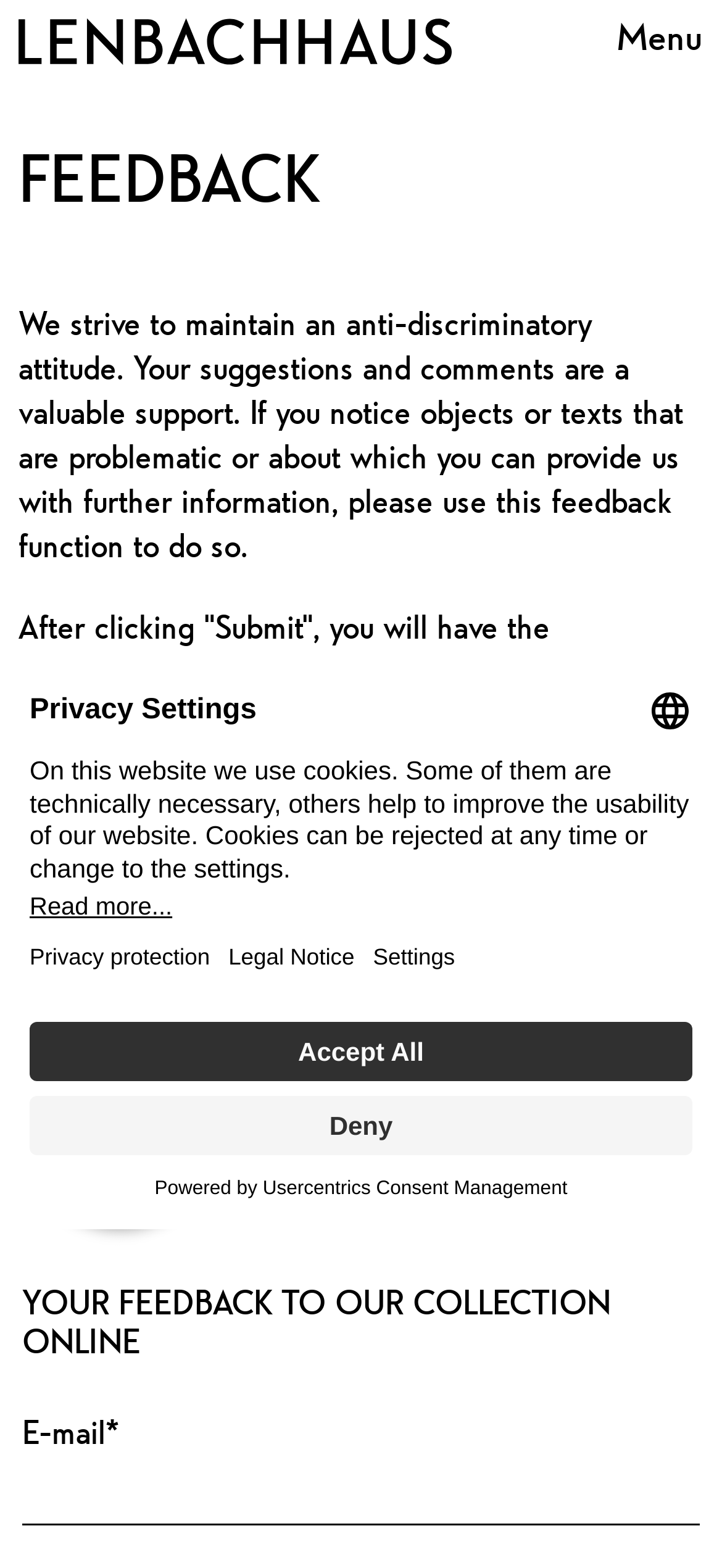What is the language of the webpage?
Using the image as a reference, answer the question with a short word or phrase.

Not specified